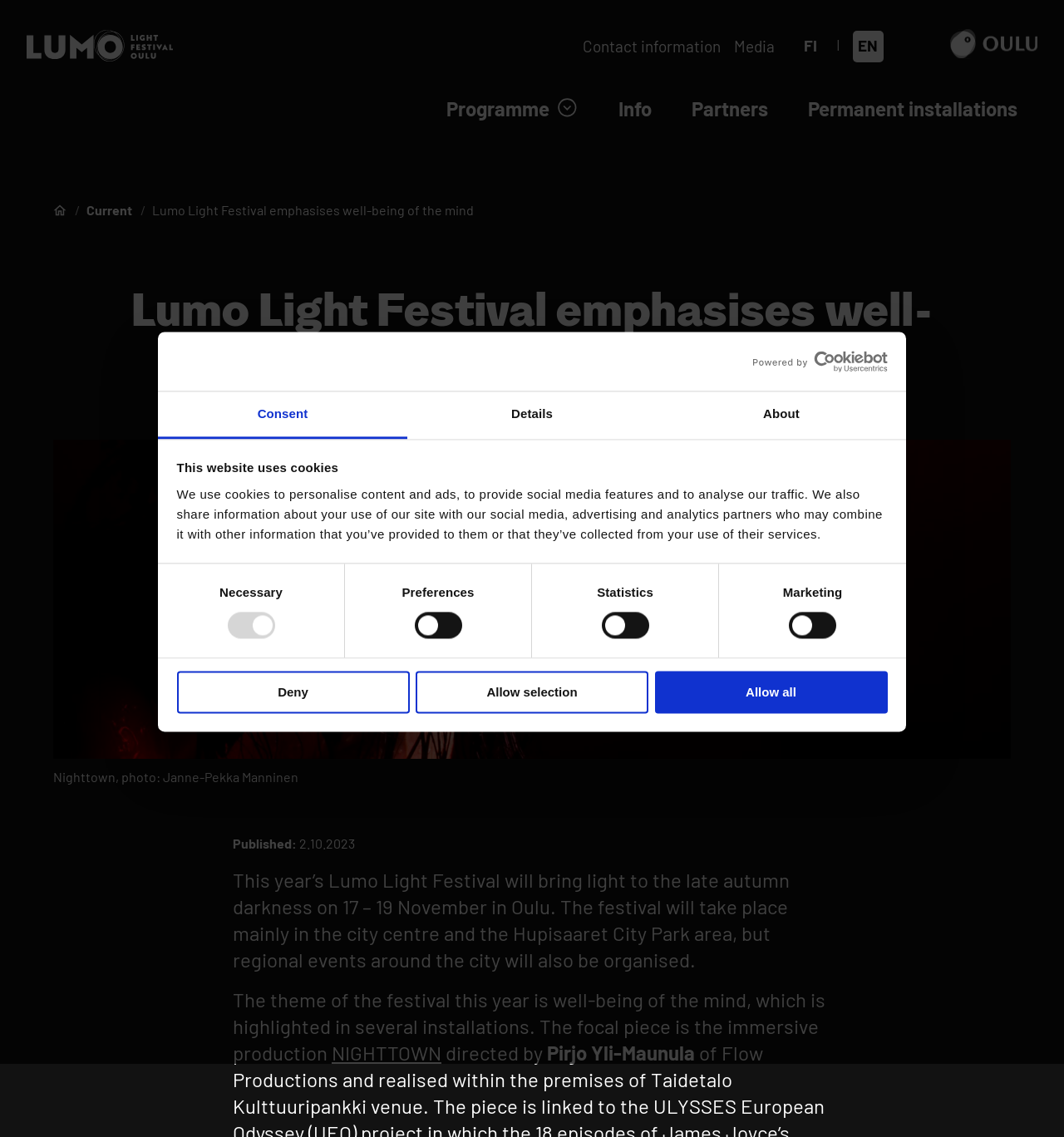Who is the director of the immersive production NIGHTTOWN?
Based on the visual information, provide a detailed and comprehensive answer.

I found this answer by reading the text on the webpage, specifically the paragraph that mentions the immersive production NIGHTTOWN. It says that NIGHTTOWN is directed by Pirjo Yli-Maunula.